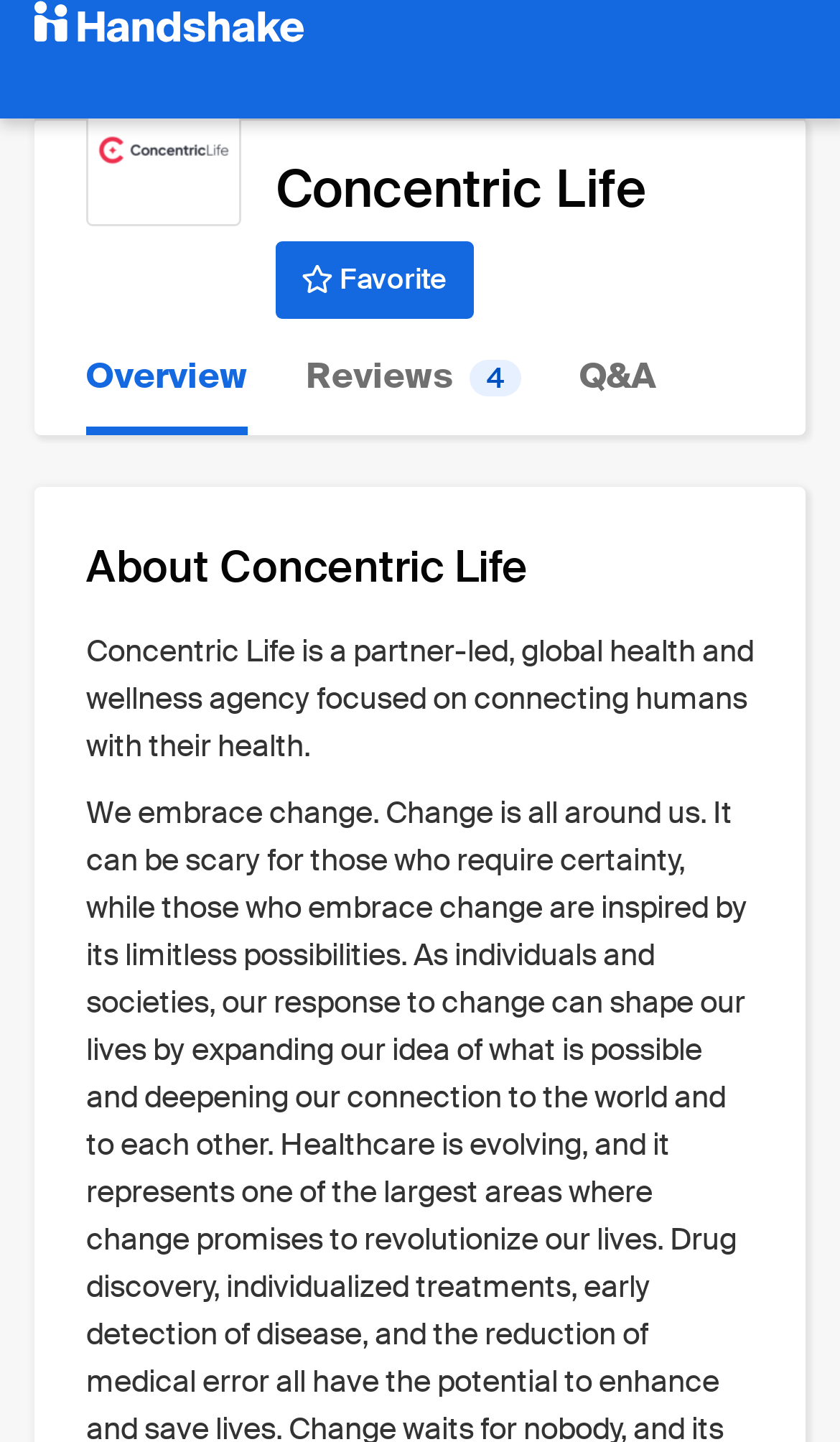Illustrate the webpage thoroughly, mentioning all important details.

The webpage is about Concentric Life, a global health and wellness agency. At the top left, there is a link to "Handshake" accompanied by a small image of the same name. Next to it, there is a link to "Concentric Life" which is also the title of the webpage. Below the title, there is a heading with the same name, "Concentric Life", followed by a "Favorite" button.

The webpage is divided into sections, with three links placed horizontally below the title: "Overview", "Reviews 4", and "Q&A". The "About Concentric Life" section is located below these links, which provides a brief description of the company, stating that it is a partner-led, global health and wellness agency focused on connecting humans with their health.